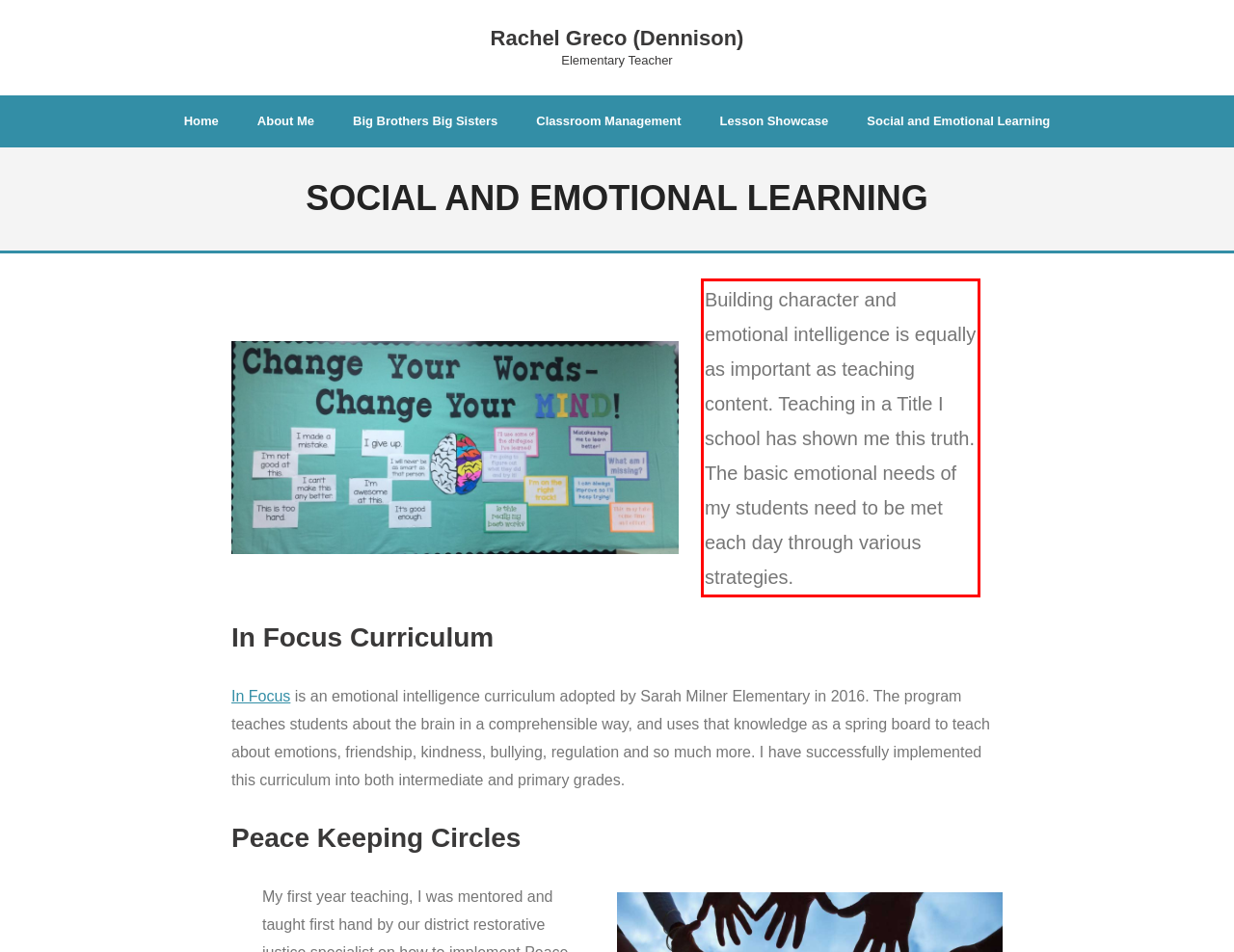Within the provided webpage screenshot, find the red rectangle bounding box and perform OCR to obtain the text content.

Building character and emotional intelligence is equally as important as teaching content. Teaching in a Title I school has shown me this truth. The basic emotional needs of my students need to be met each day through various strategies.